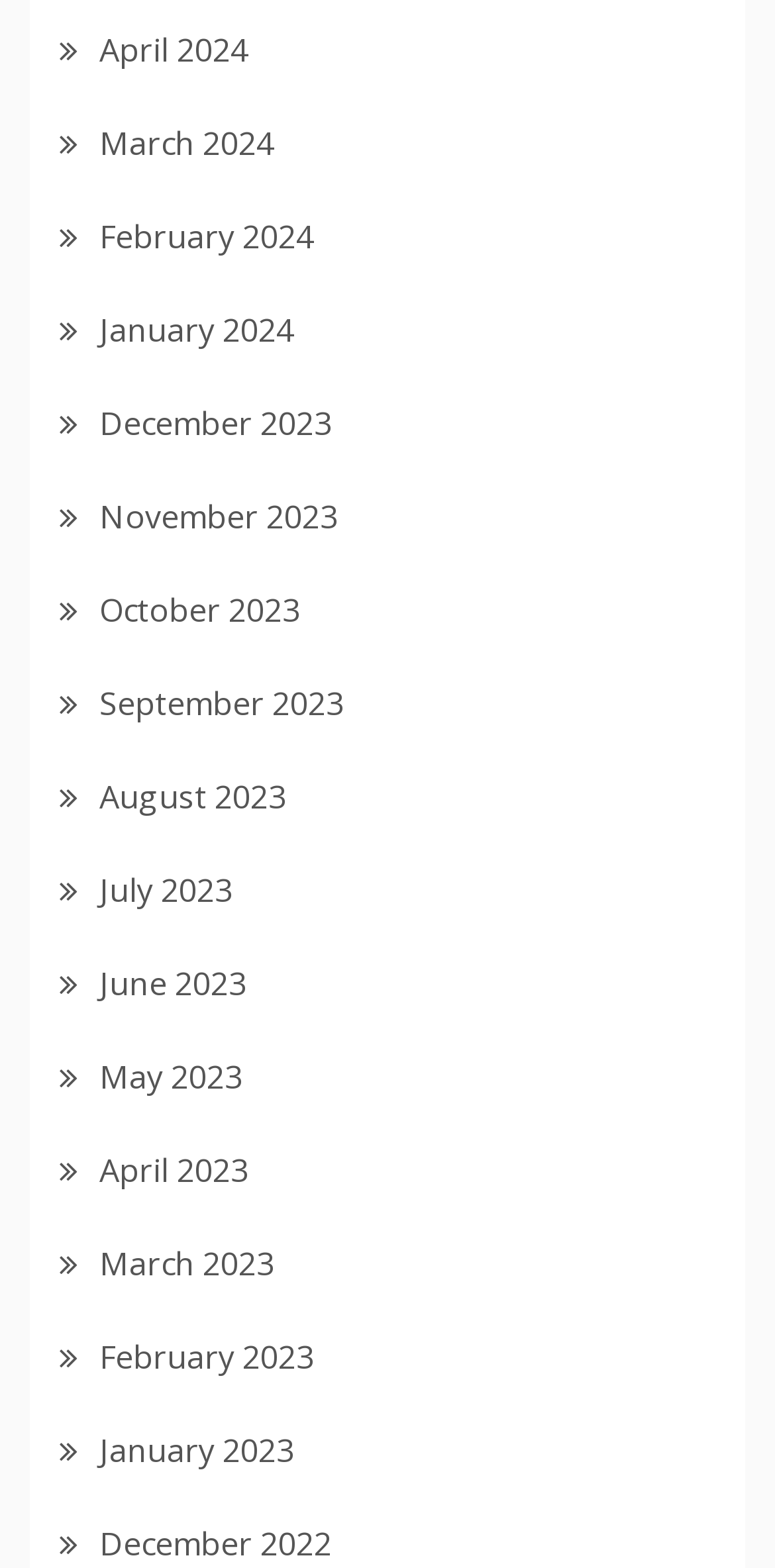What is the earliest month listed?
Refer to the screenshot and respond with a concise word or phrase.

December 2022